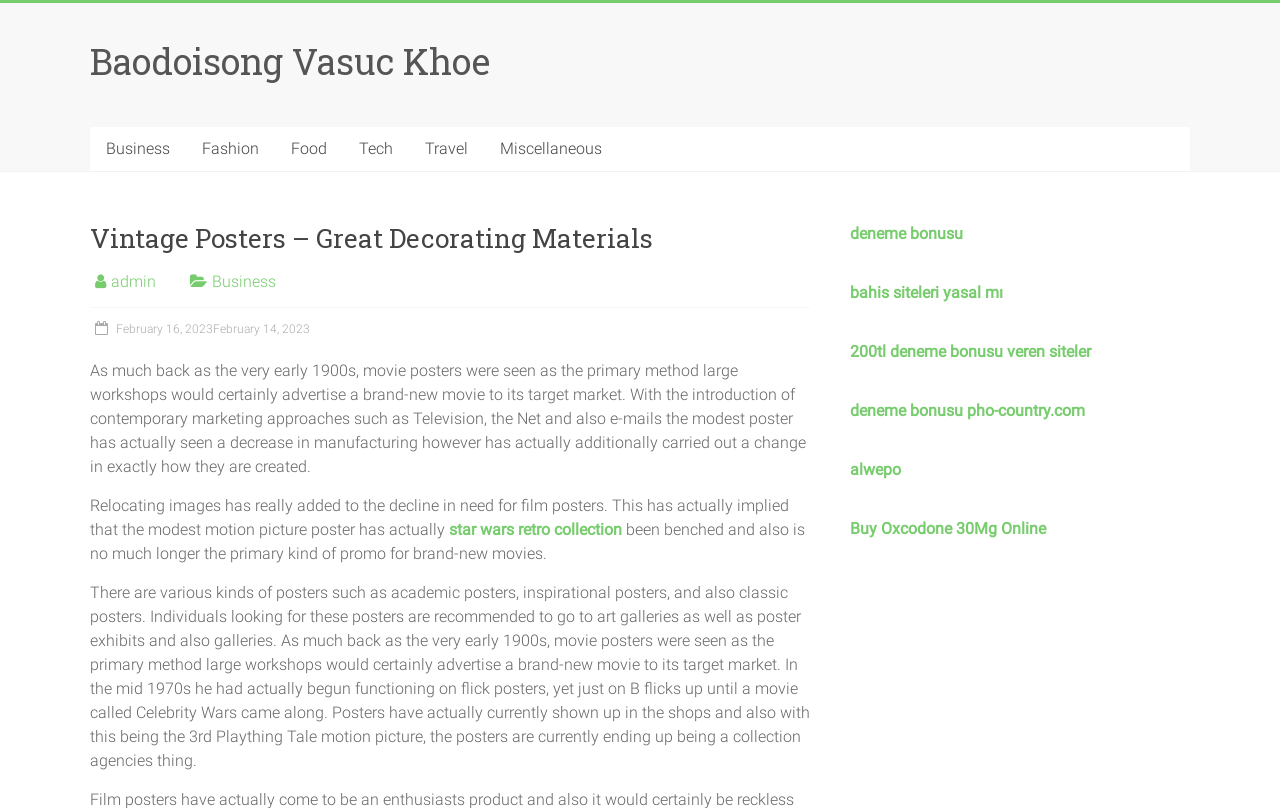Determine the heading of the webpage and extract its text content.

Vintage Posters – Great Decorating Materials